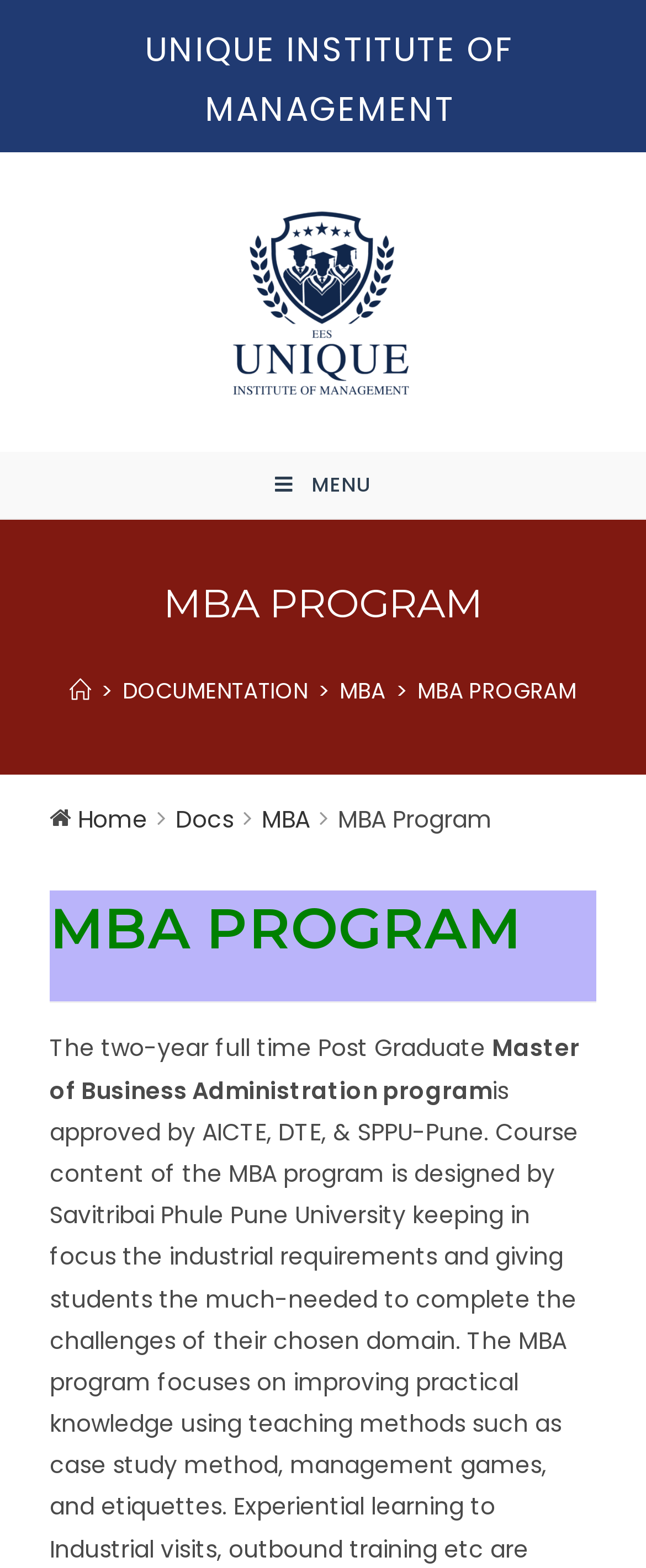What is the program offered by the institute?
Look at the image and respond with a single word or a short phrase.

MBA